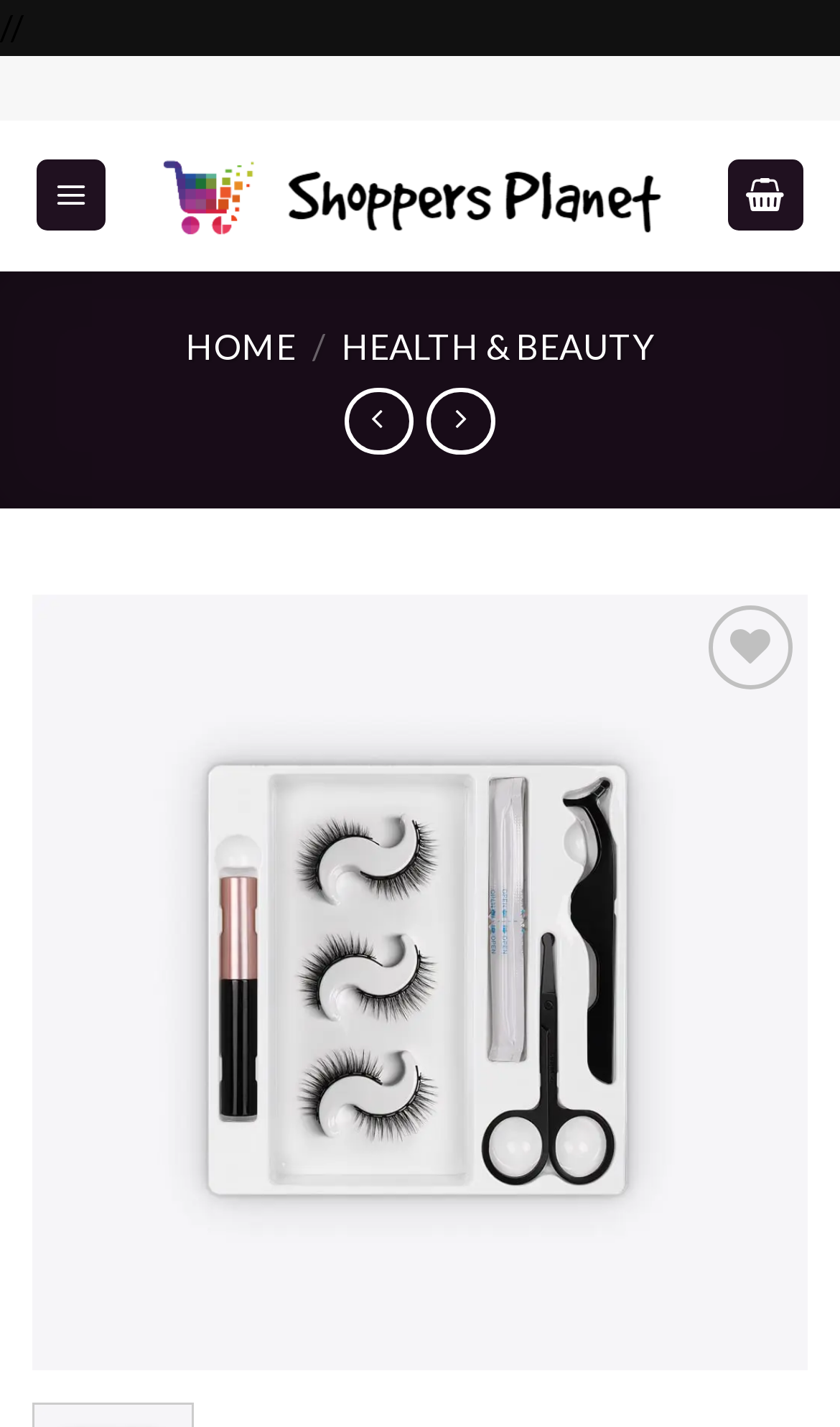Locate the bounding box coordinates of the item that should be clicked to fulfill the instruction: "Add to wishlist".

[0.813, 0.499, 0.936, 0.555]